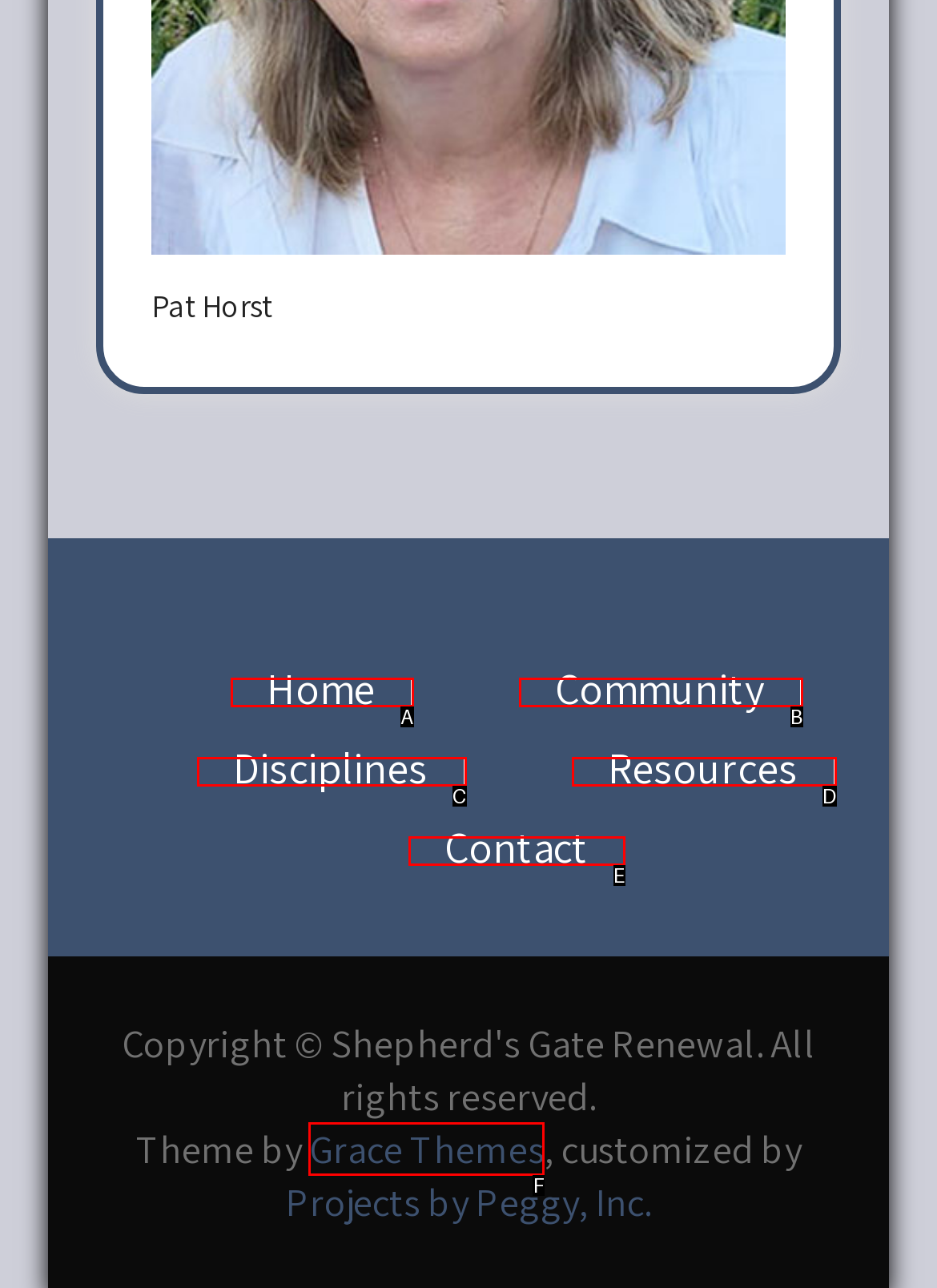Which lettered option matches the following description: Grace Themes
Provide the letter of the matching option directly.

F